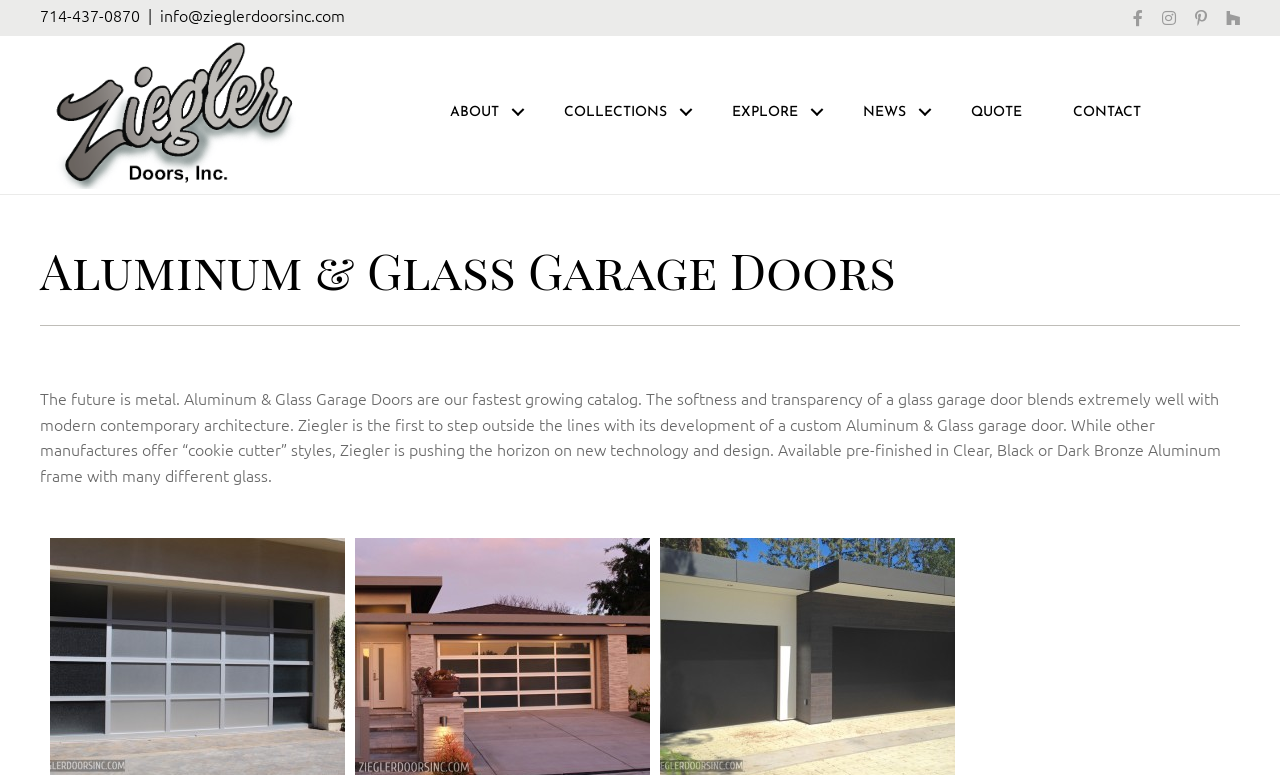For the following element description, predict the bounding box coordinates in the format (top-left x, top-left y, bottom-right x, bottom-right y). All values should be floating point numbers between 0 and 1. Description: ABOUT

[0.332, 0.104, 0.42, 0.186]